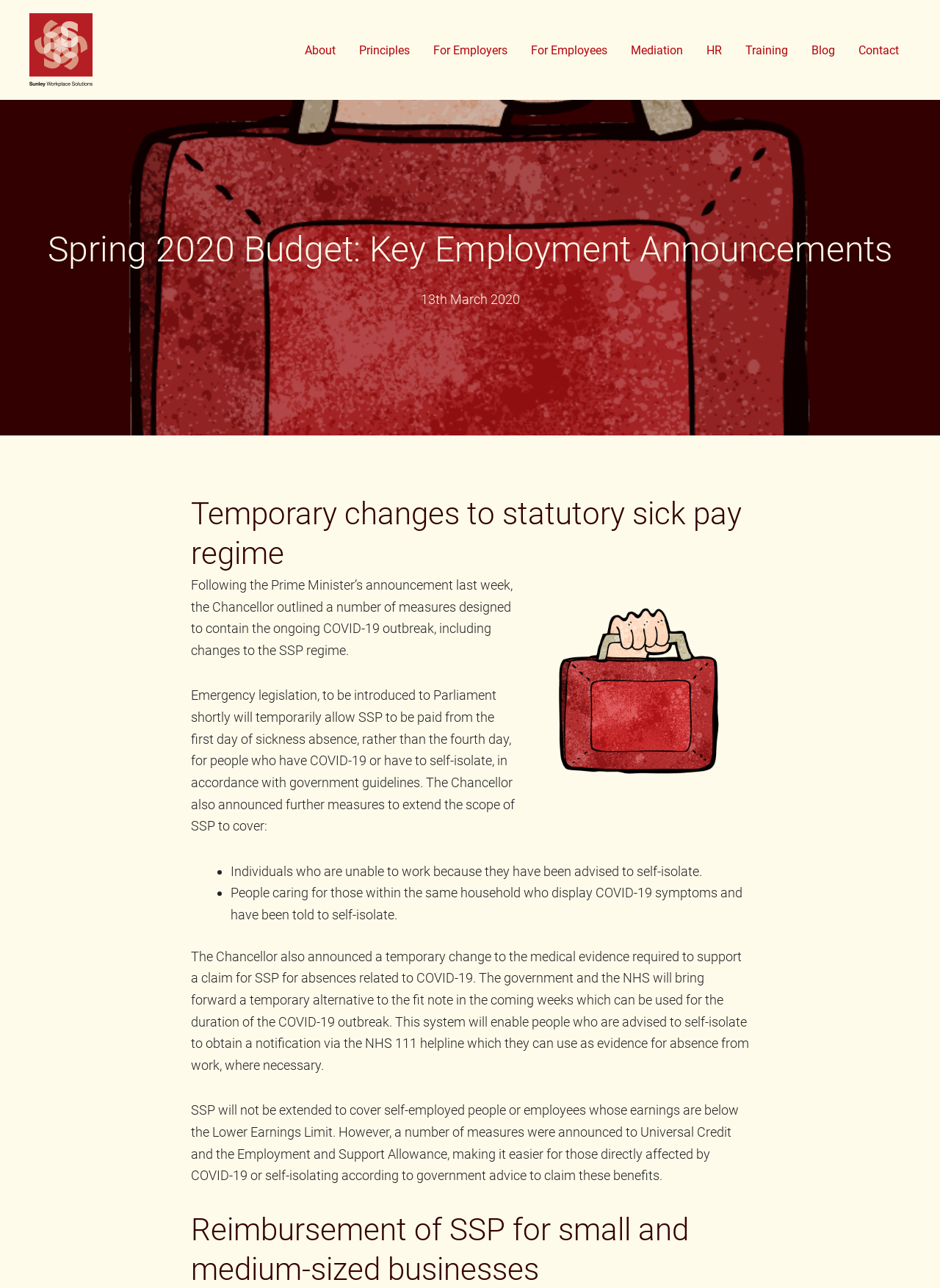Specify the bounding box coordinates of the area to click in order to execute this command: 'Click on the 'Blog' link'. The coordinates should consist of four float numbers ranging from 0 to 1, and should be formatted as [left, top, right, bottom].

[0.851, 0.019, 0.901, 0.059]